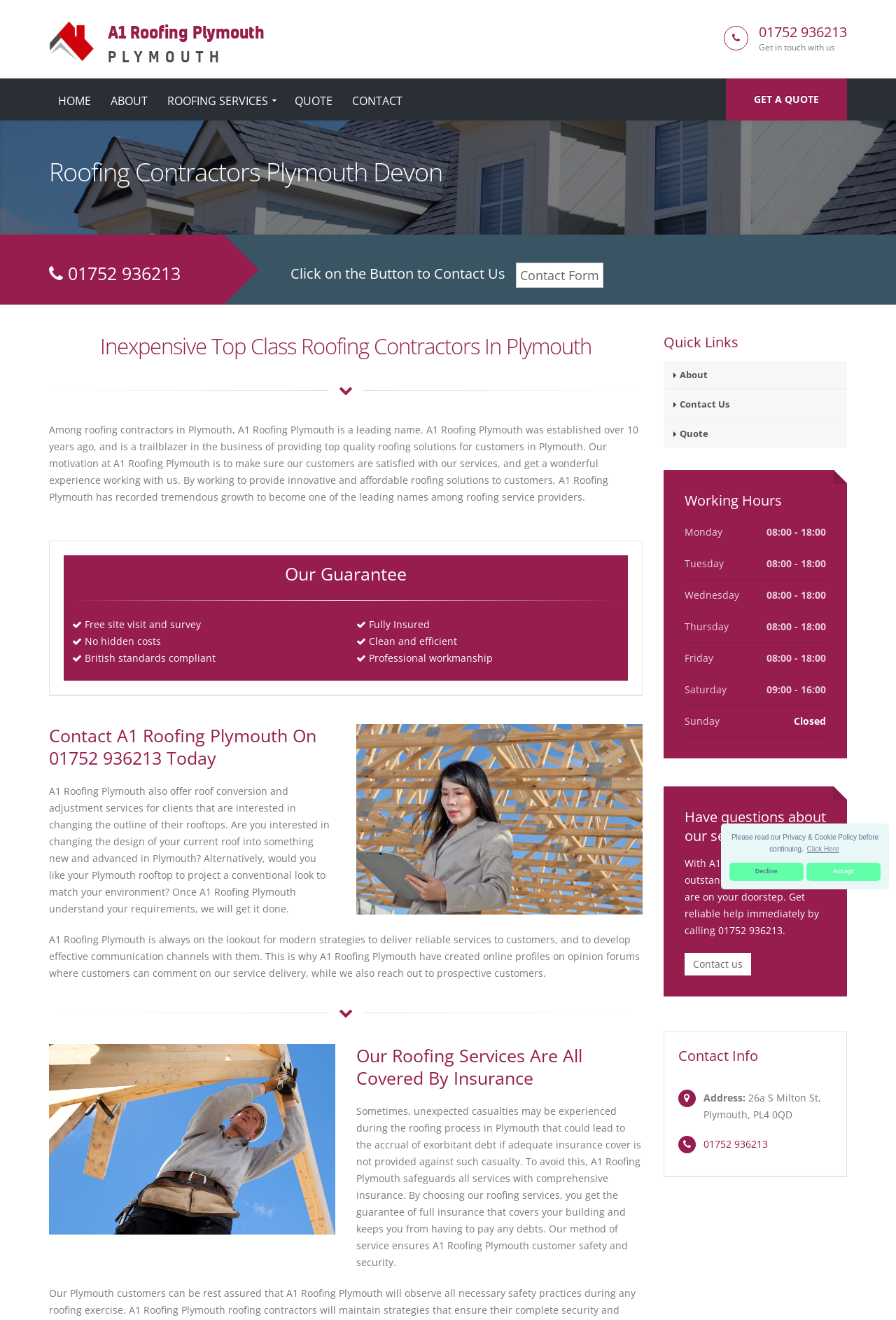What is the address of A1 Roofing Plymouth?
Based on the visual, give a brief answer using one word or a short phrase.

26a S Milton St, Plymouth, PL4 0QD